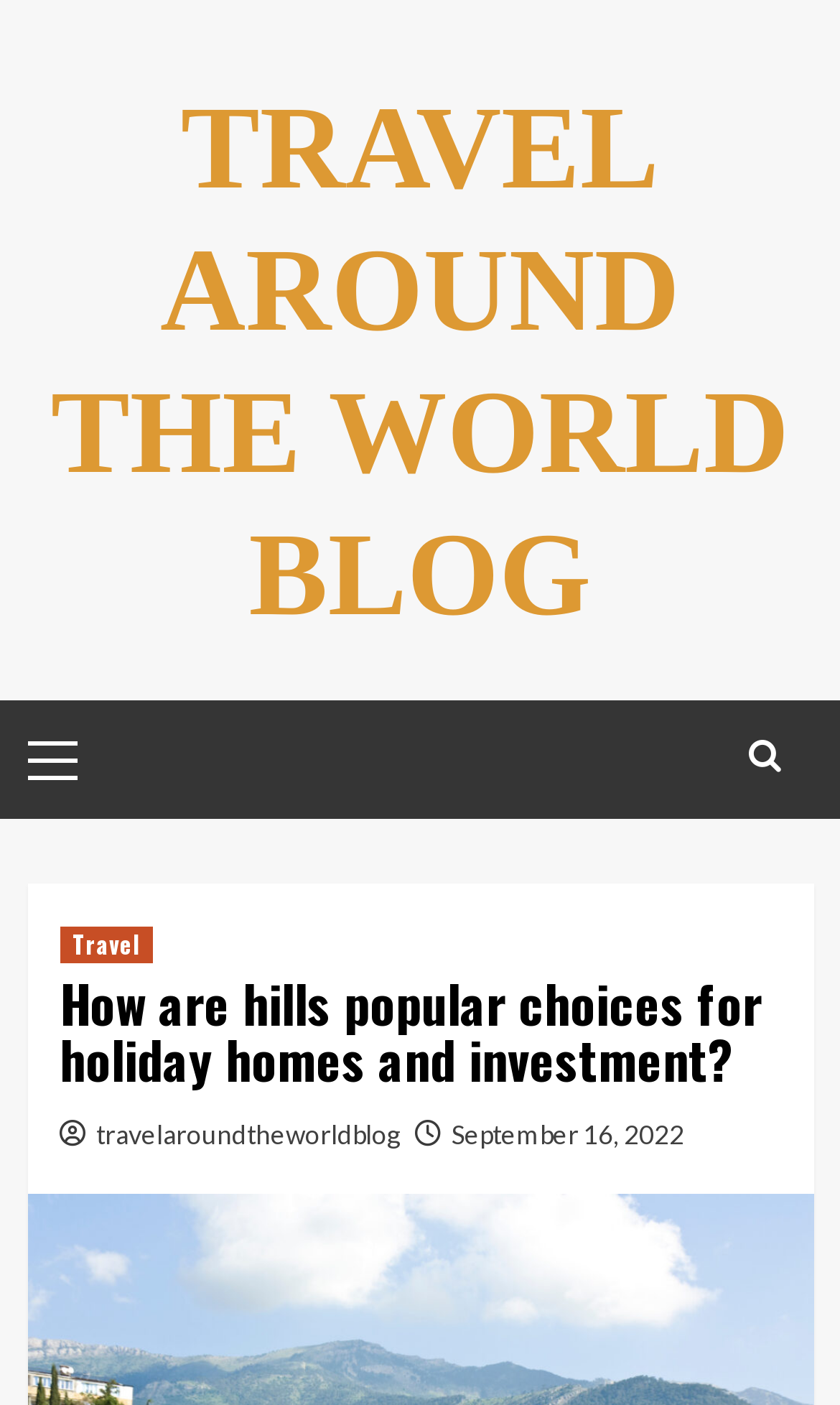Provide a brief response to the question below using a single word or phrase: 
What is the primary menu item?

Primary Menu